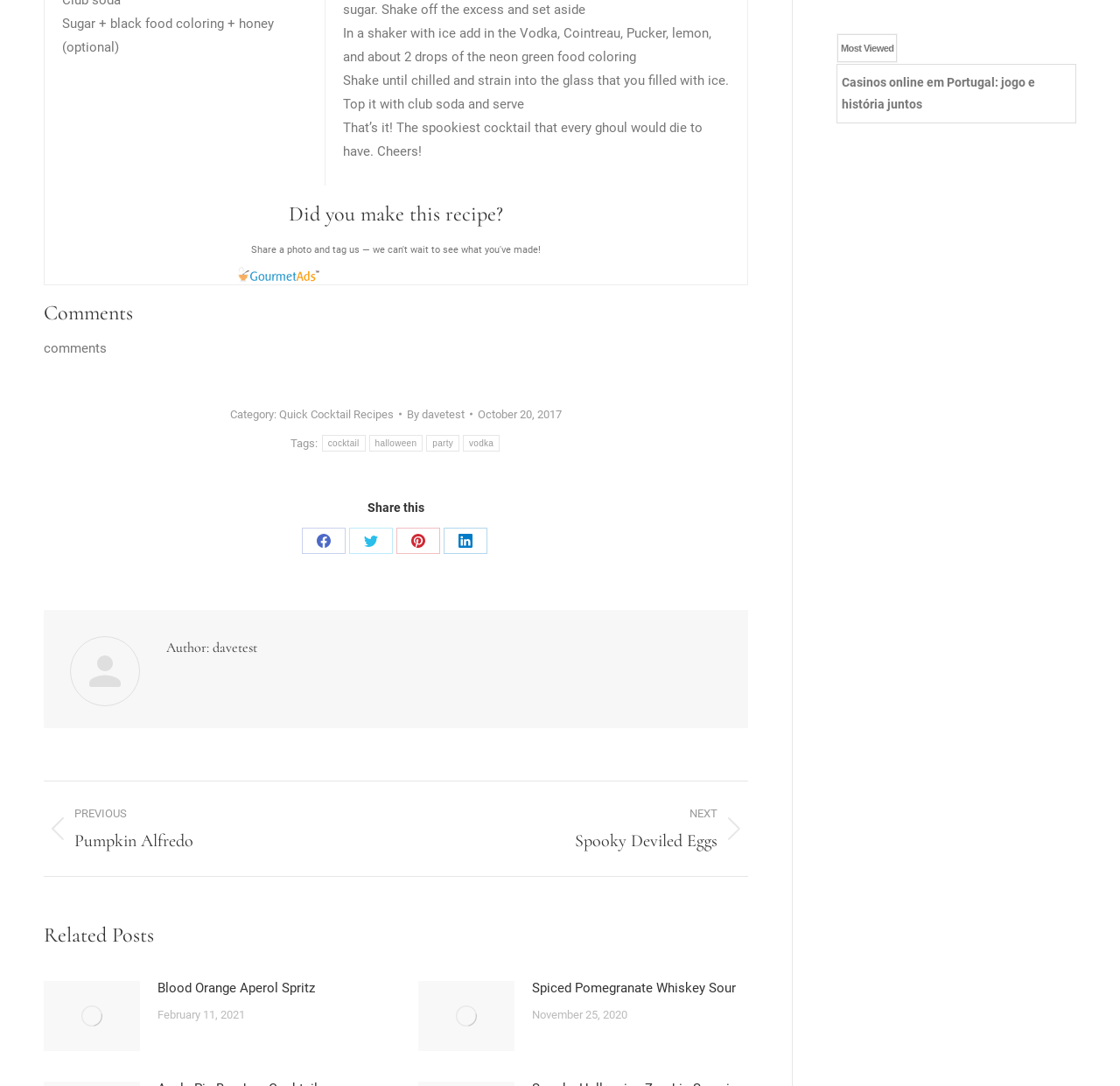Please specify the bounding box coordinates for the clickable region that will help you carry out the instruction: "Click the 'JOE’S ARTICLES' link".

None